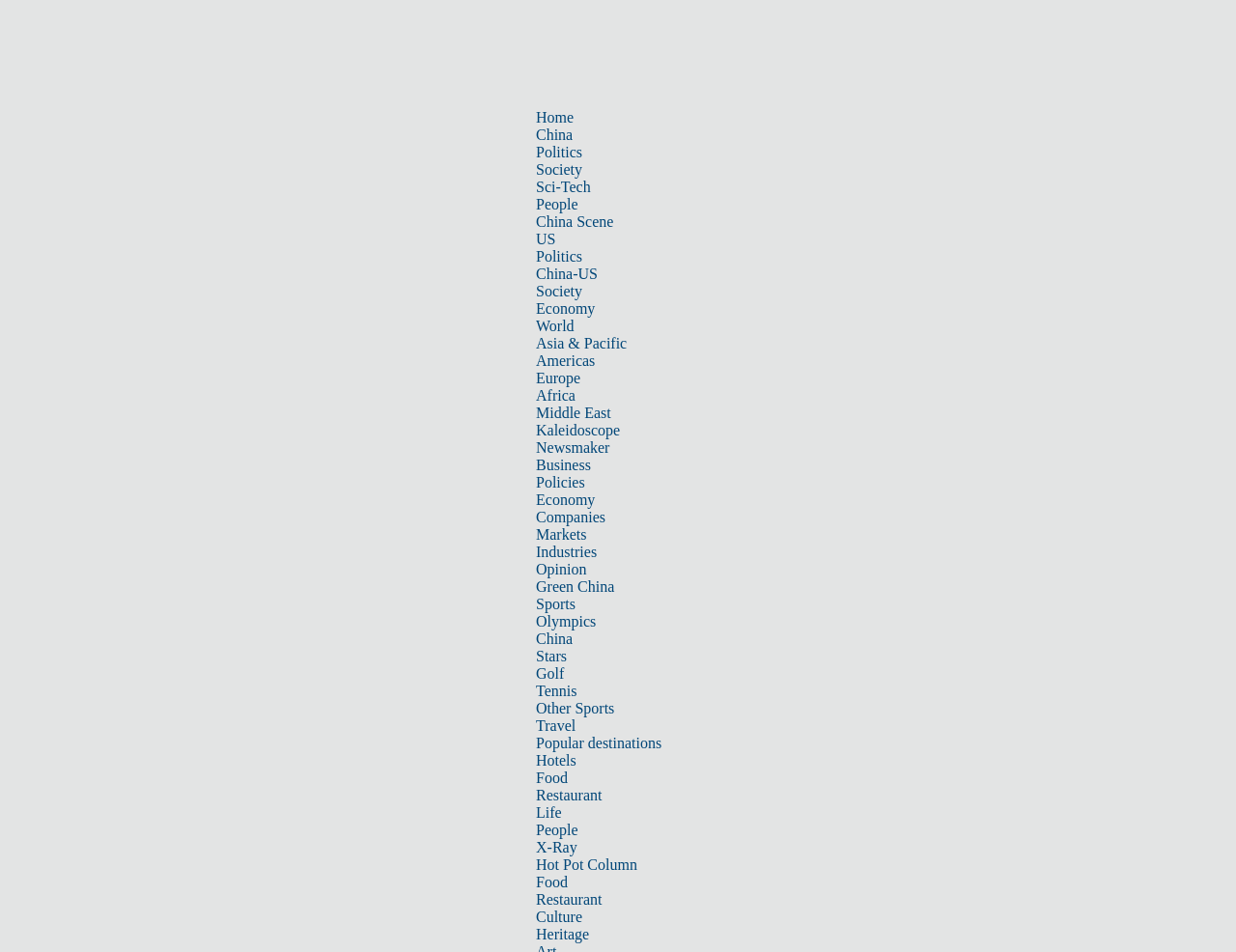Provide the bounding box coordinates of the HTML element described by the text: "Sci-Tech".

[0.434, 0.188, 0.478, 0.205]